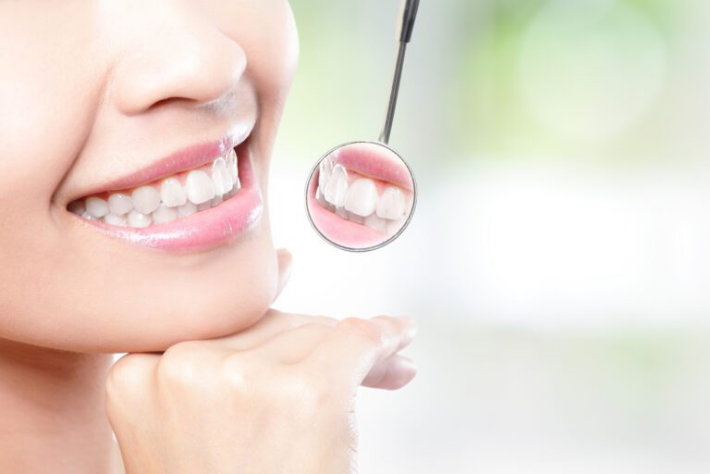Where is the scene likely taking place?
Look at the image and answer the question with a single word or phrase.

A dental office